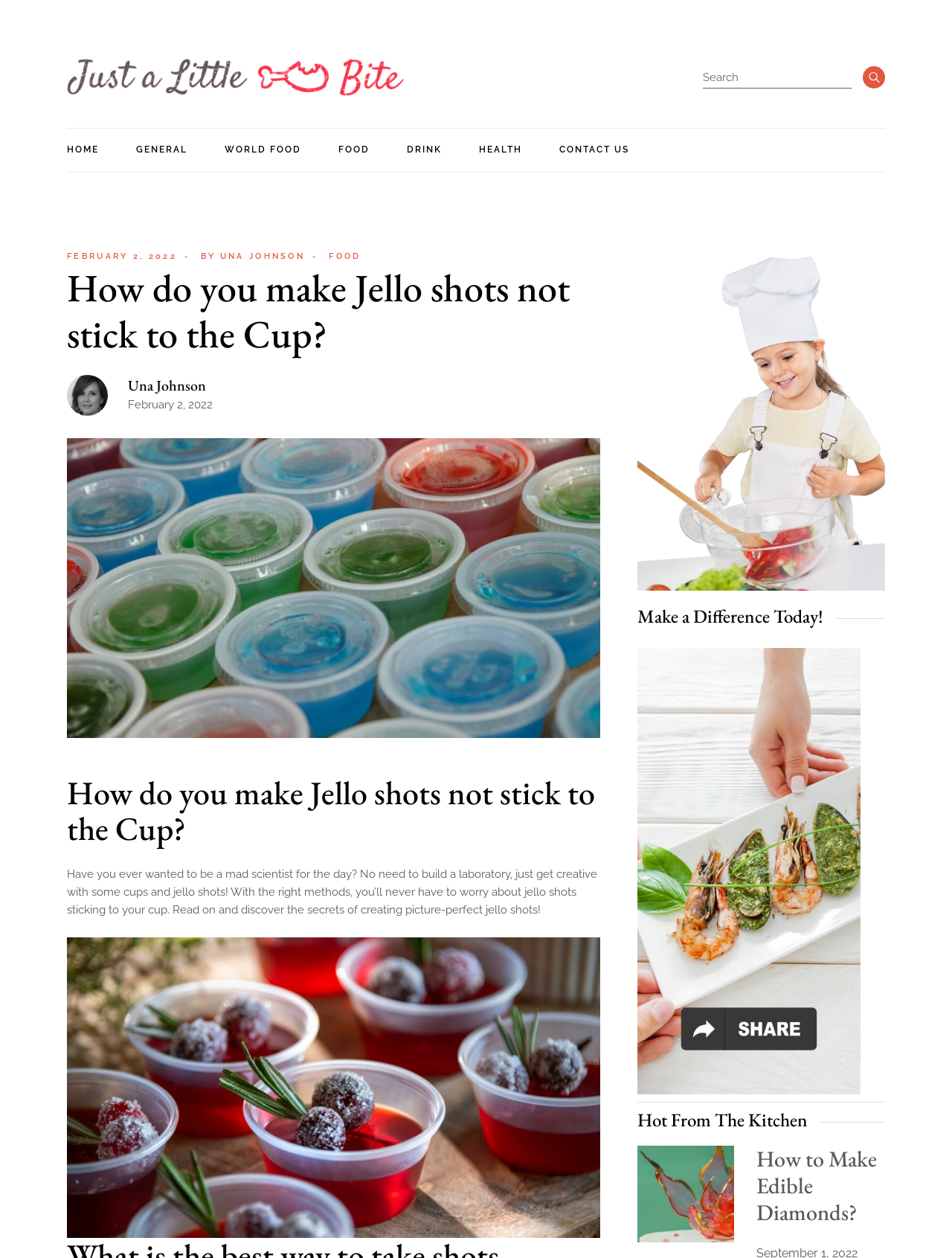What is the date of the article?
Provide a detailed answer to the question using information from the image.

The date of the article can be found below the title of the article, which is 'How do you make Jello shots not stick to the Cup?', and it is February 2, 2022.